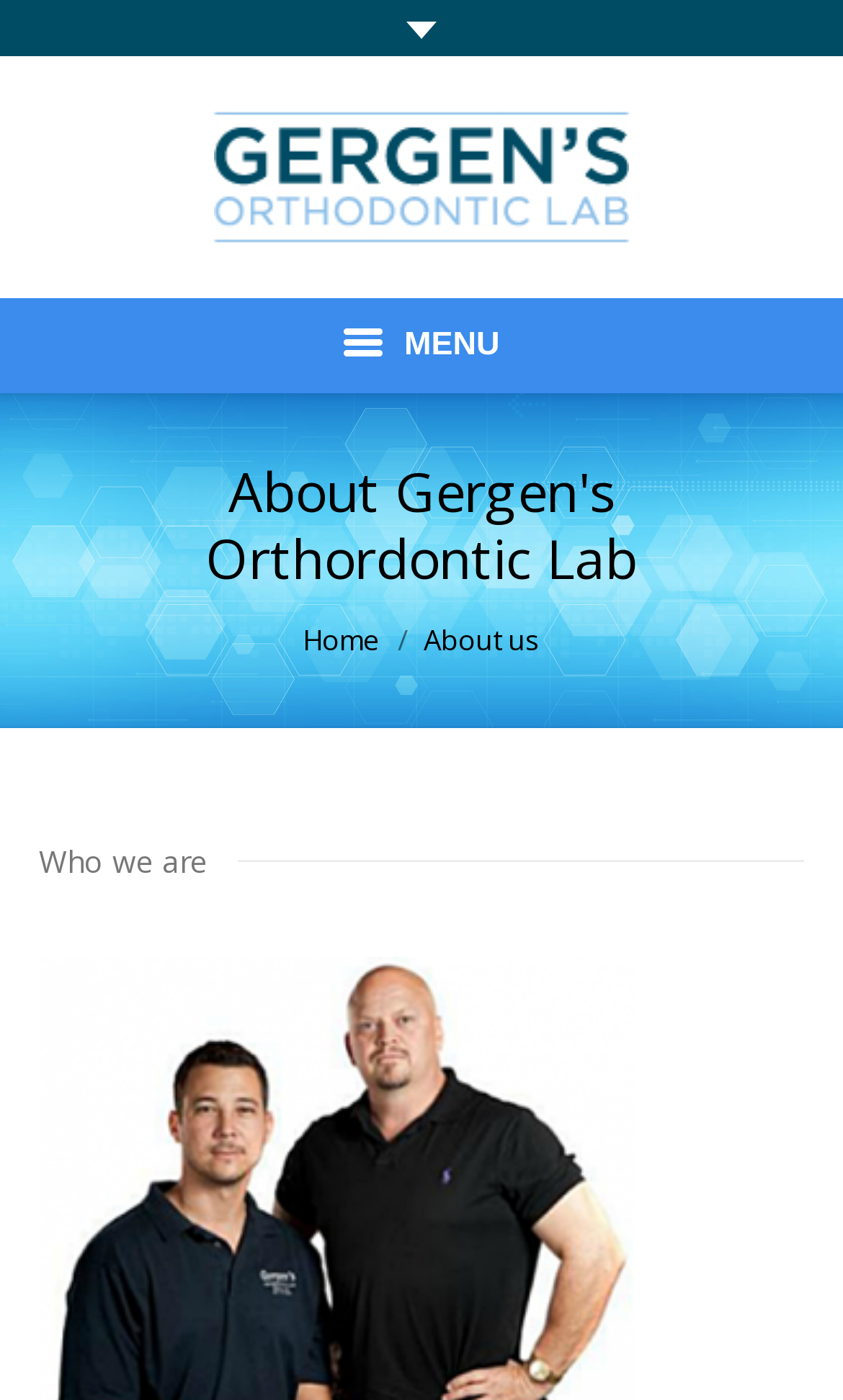Determine the bounding box coordinates of the section to be clicked to follow the instruction: "Click on Next Message By Topic". The coordinates should be given as four float numbers between 0 and 1, formatted as [left, top, right, bottom].

None